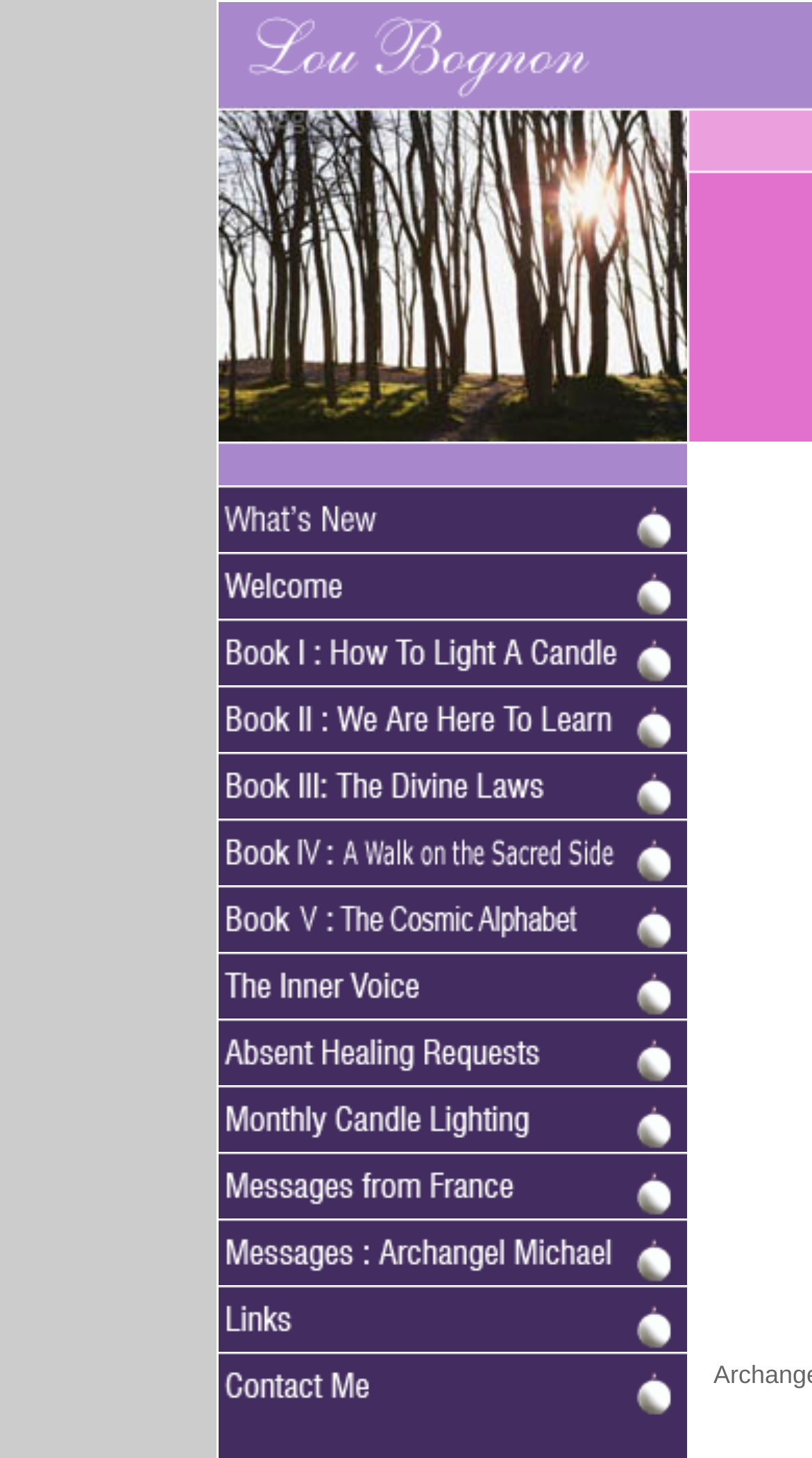Respond to the question below with a single word or phrase:
How many images are on the webpage?

Multiple